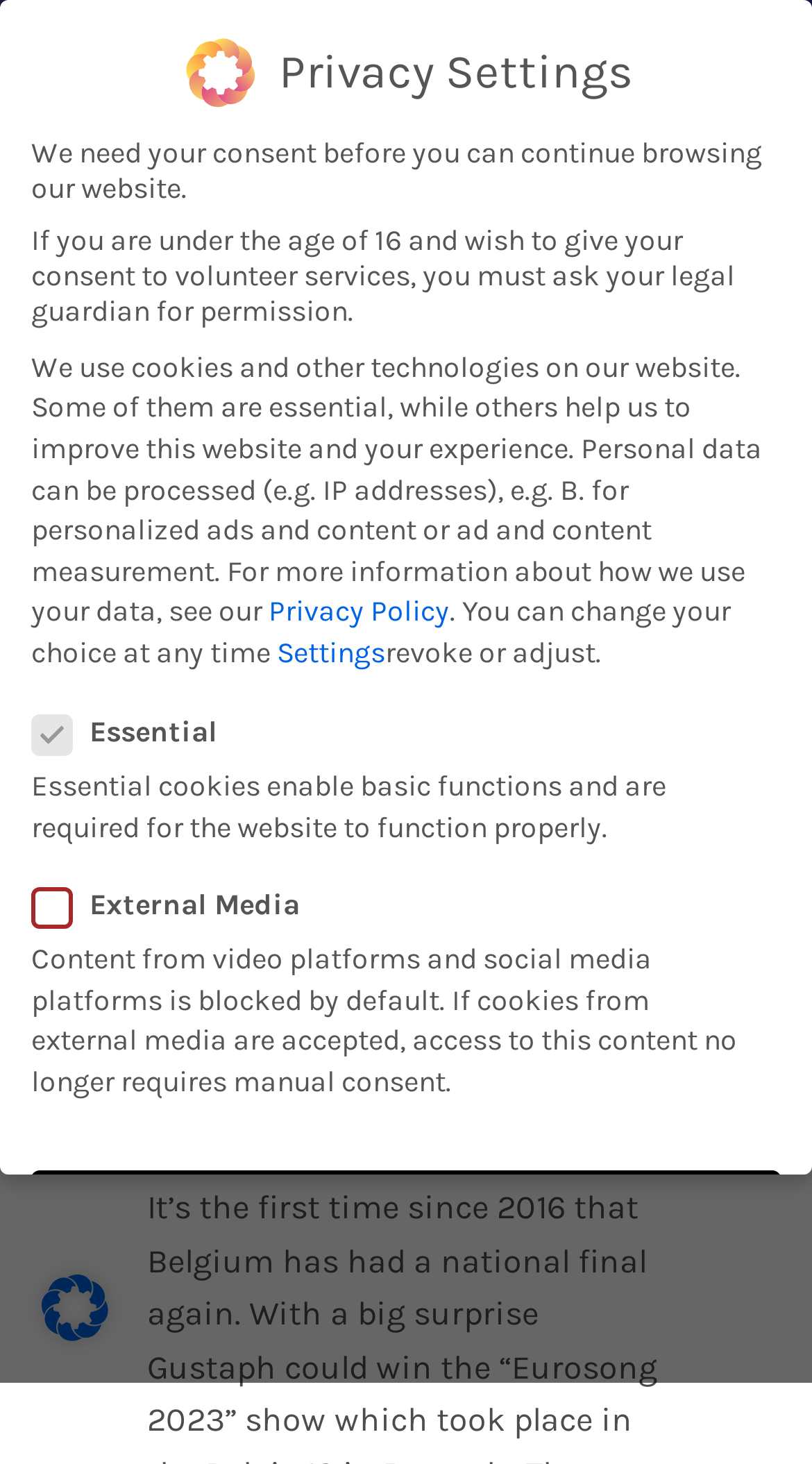Kindly determine the bounding box coordinates of the area that needs to be clicked to fulfill this instruction: "Check FTime panel timer".

None